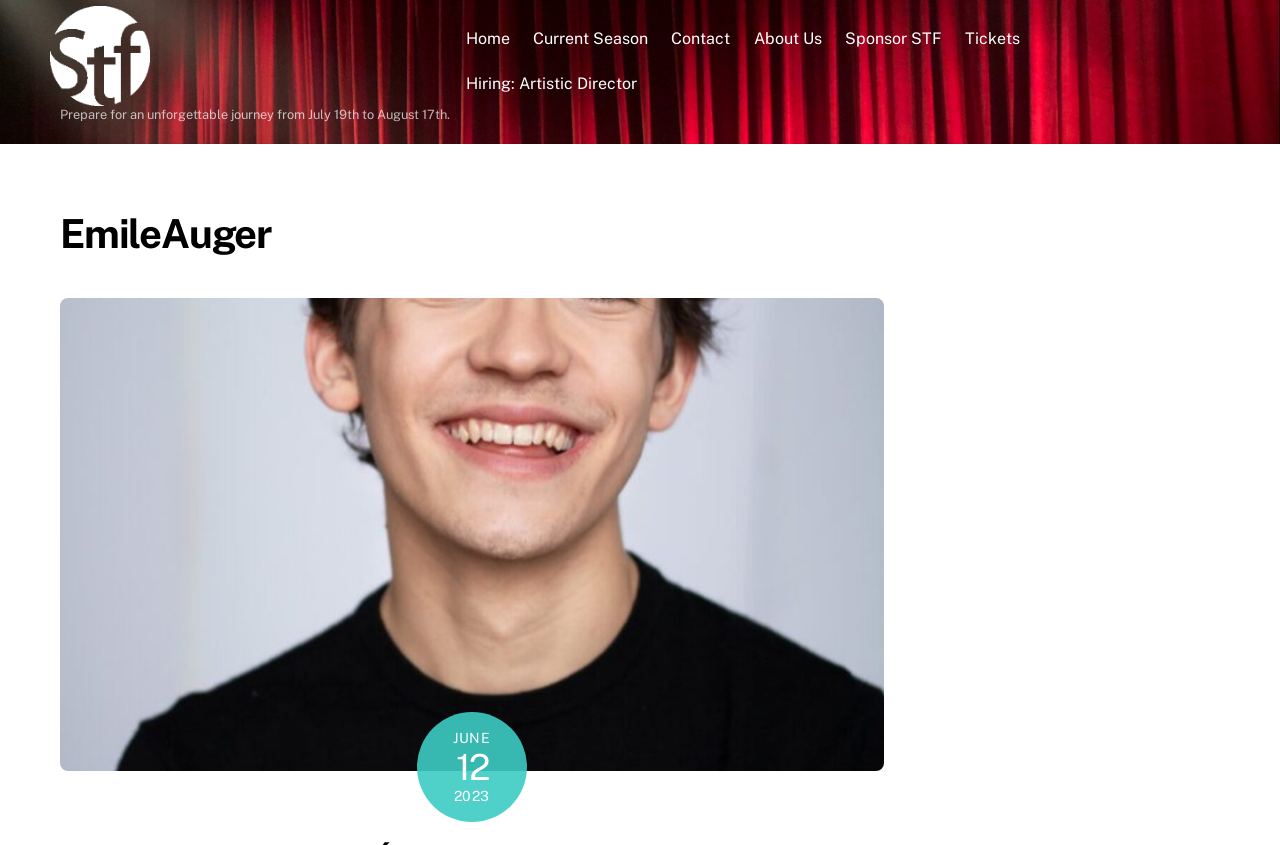Please specify the bounding box coordinates of the region to click in order to perform the following instruction: "learn about Émile Auger".

[0.047, 0.884, 0.69, 0.907]